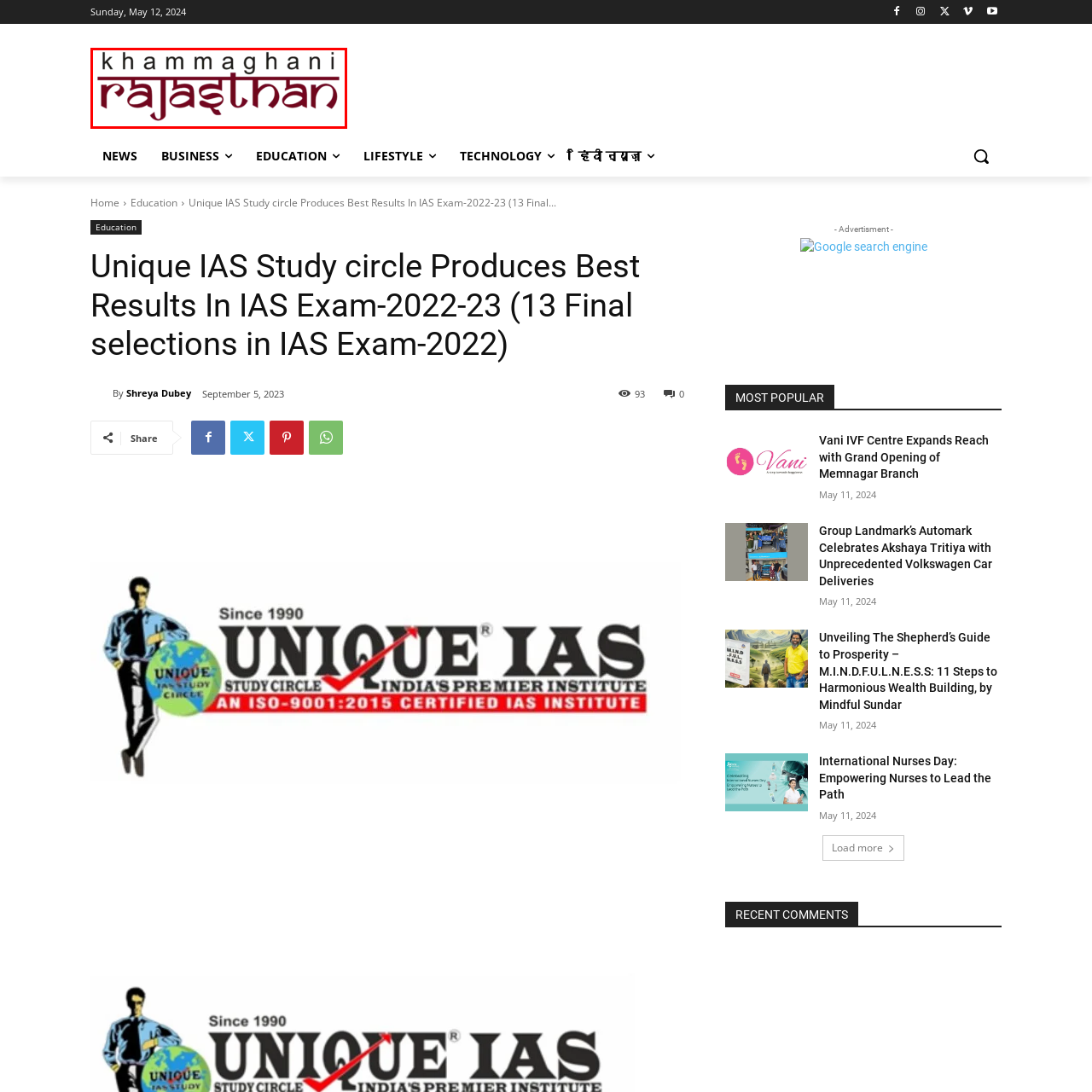Provide an extensive and detailed caption for the image section enclosed by the red boundary.

The image features the logo of "Khamma Ghani Rajasthan," a prominent news outlet focusing on news and updates from the state of Rajasthan, India. The logo is designed with the phrase "khamma ghani" in lowercase, symbolizing a traditional Rajasthani greeting, and "rajasthan" prominently displayed in a rich maroon color, reflecting the cultural heritage of the region. This representation conveys the essence of Rajasthani hospitality and pride, aiming to connect readers with local events, community stories, and essential information. The layout emphasizes clarity and readability, making it easily recognizable to its audience.